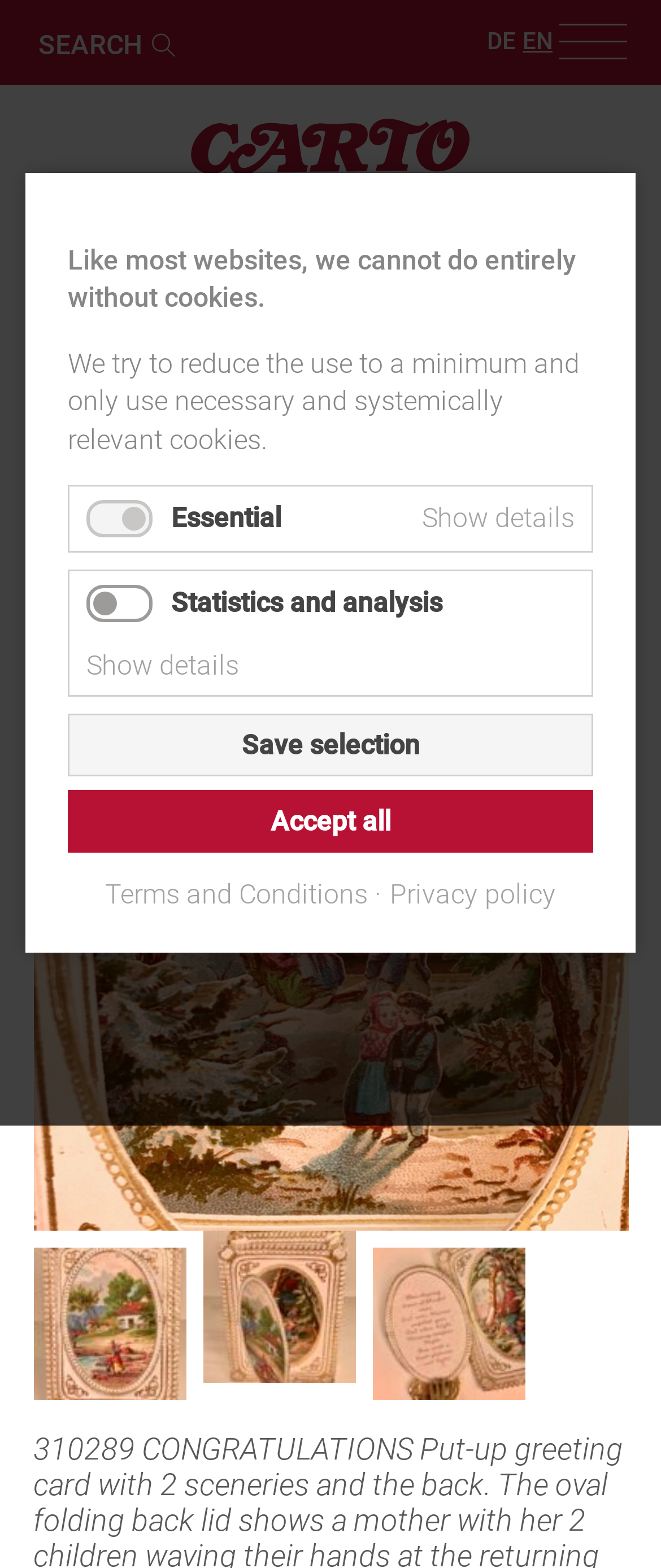Identify the bounding box coordinates for the UI element described as: "Terms and Conditions".

[0.159, 0.56, 0.556, 0.581]